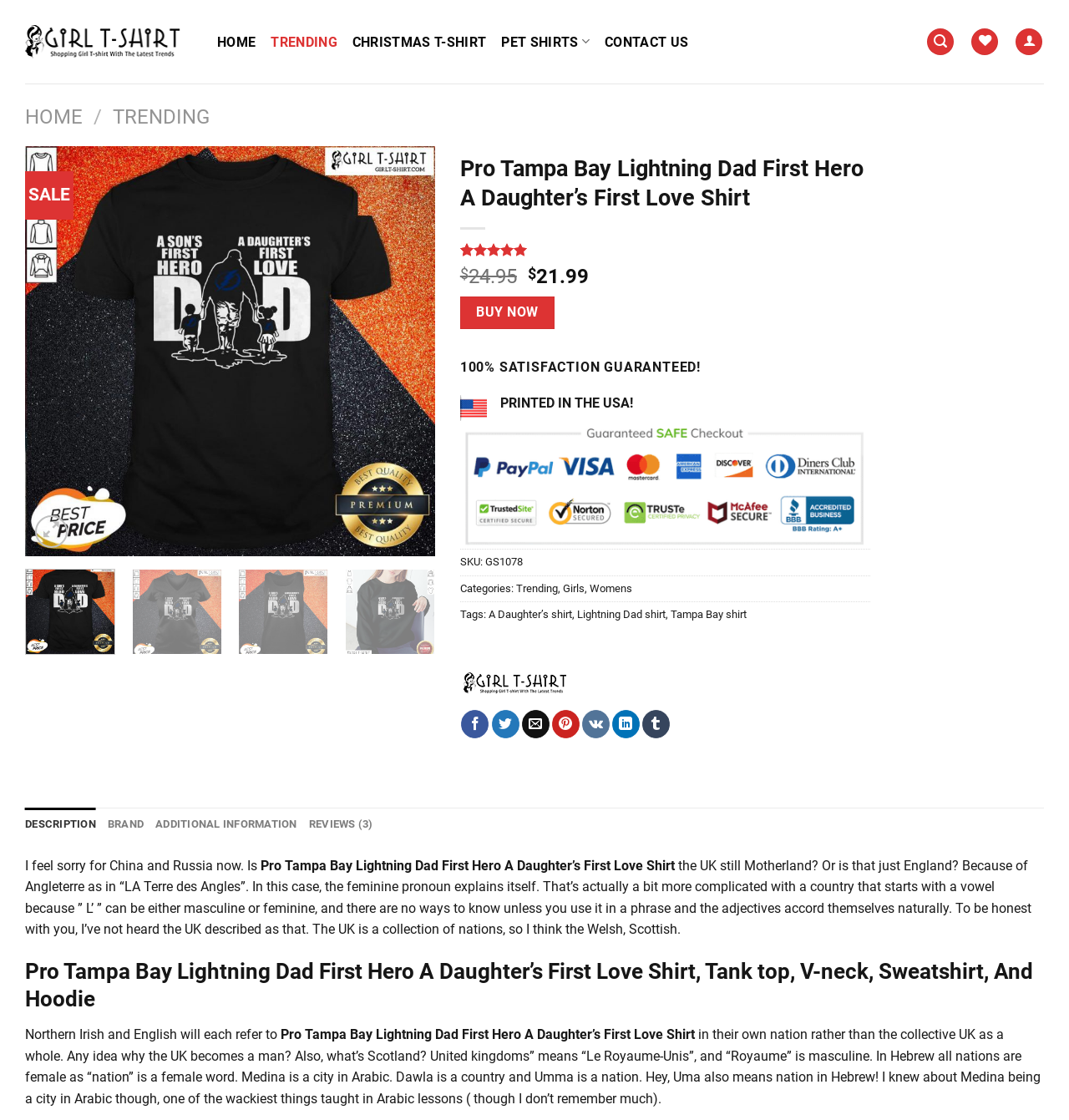Please provide the bounding box coordinates for the element that needs to be clicked to perform the following instruction: "Click on the 'TRENDING' link". The coordinates should be given as four float numbers between 0 and 1, i.e., [left, top, right, bottom].

[0.253, 0.009, 0.316, 0.065]